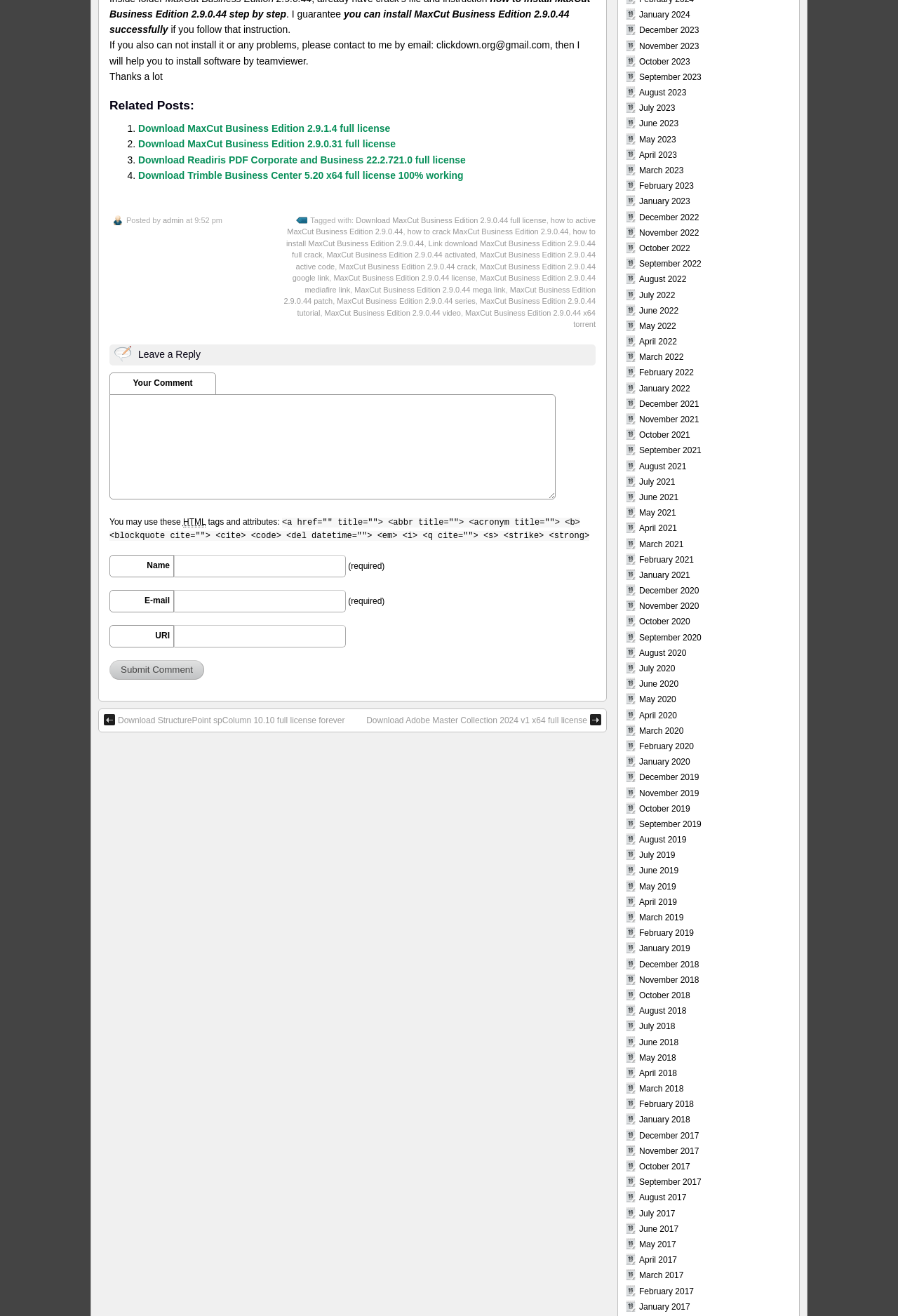Give a one-word or short phrase answer to this question: 
What is the purpose of the textbox with the label 'Your Comment'?

To leave a comment